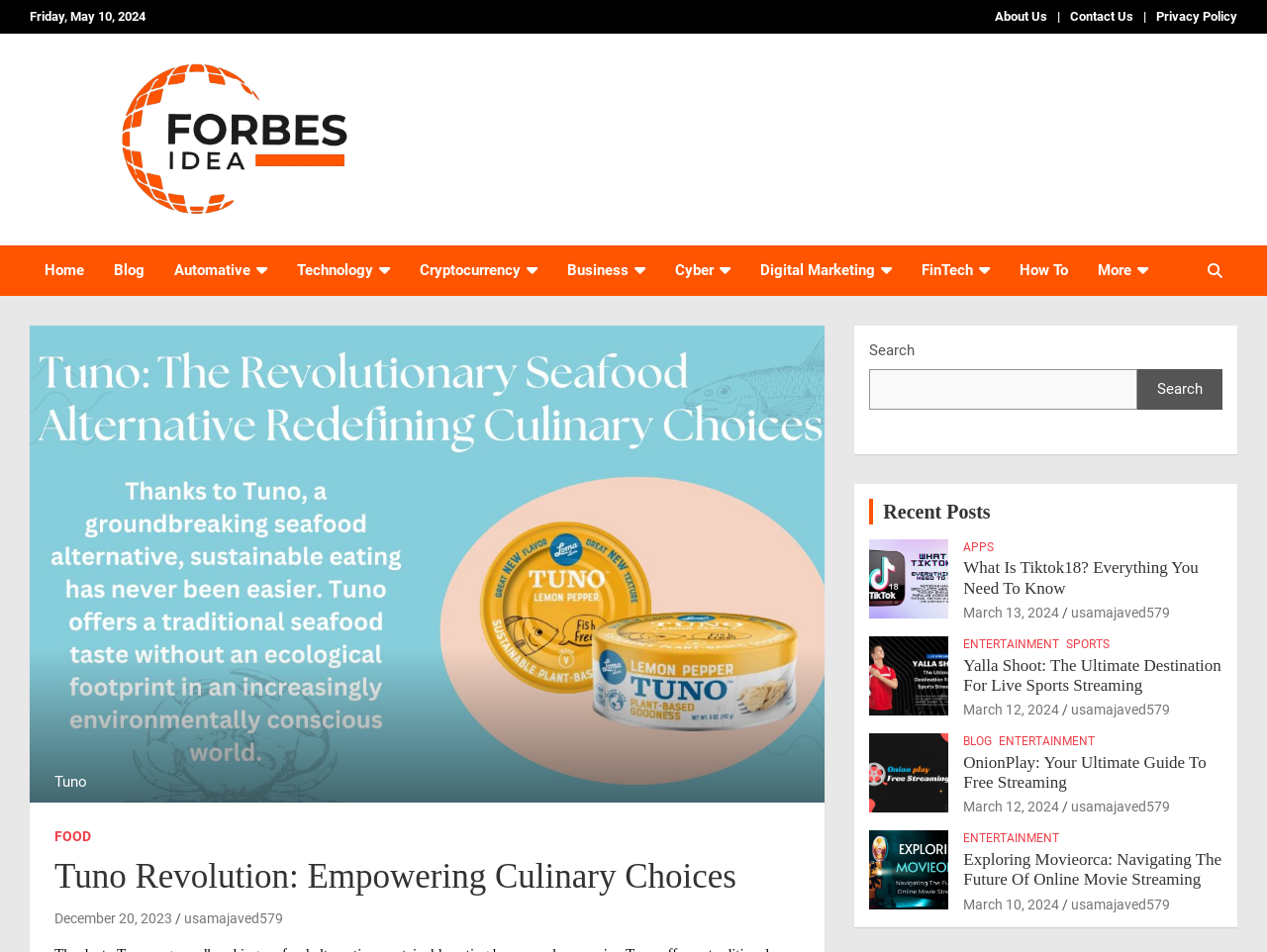Please give the bounding box coordinates of the area that should be clicked to fulfill the following instruction: "Explore the FOOD section". The coordinates should be in the format of four float numbers from 0 to 1, i.e., [left, top, right, bottom].

[0.043, 0.869, 0.072, 0.889]